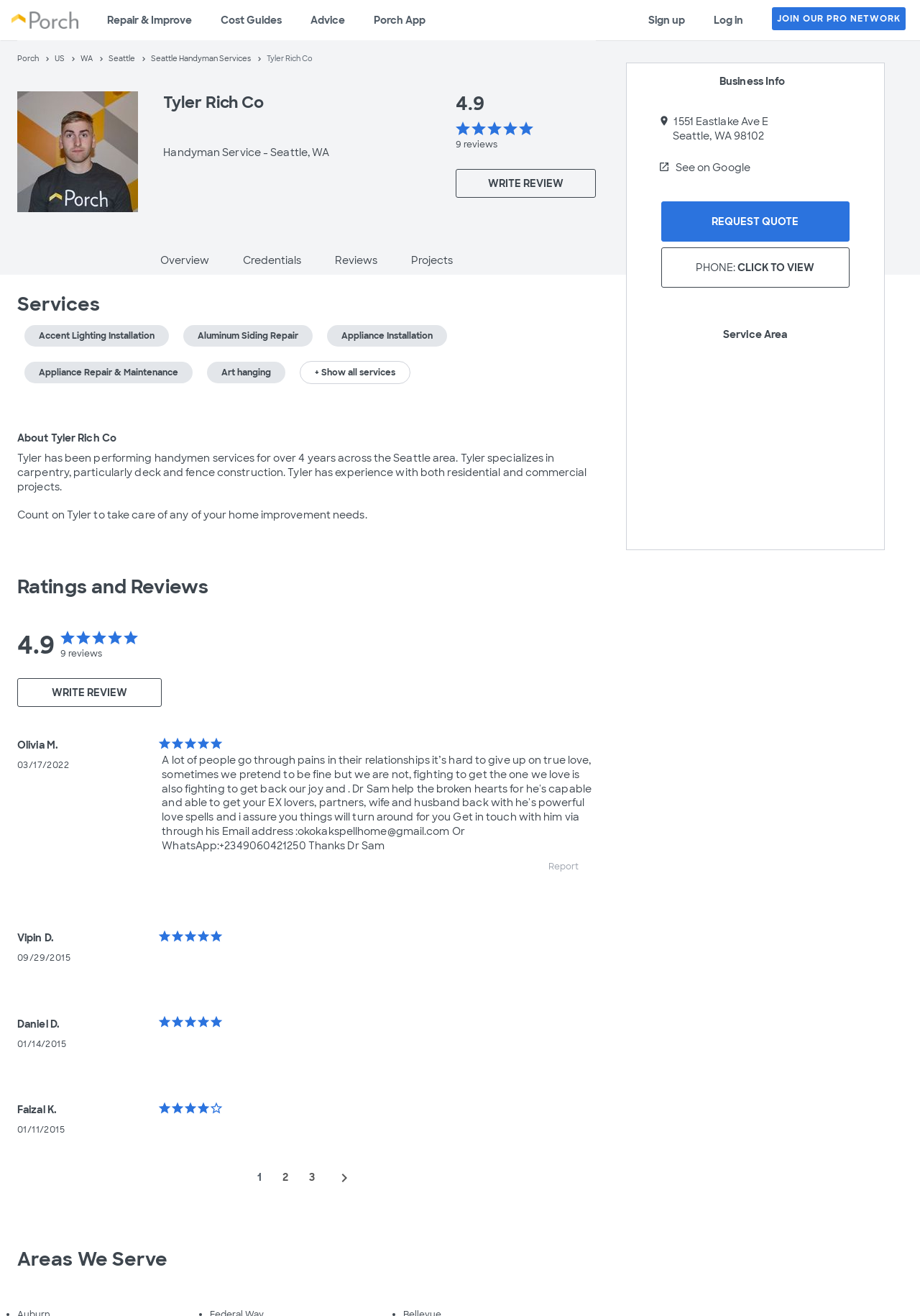Determine the bounding box coordinates for the area that should be clicked to carry out the following instruction: "Show all services provided by Tyler Rich Co".

[0.326, 0.274, 0.446, 0.292]